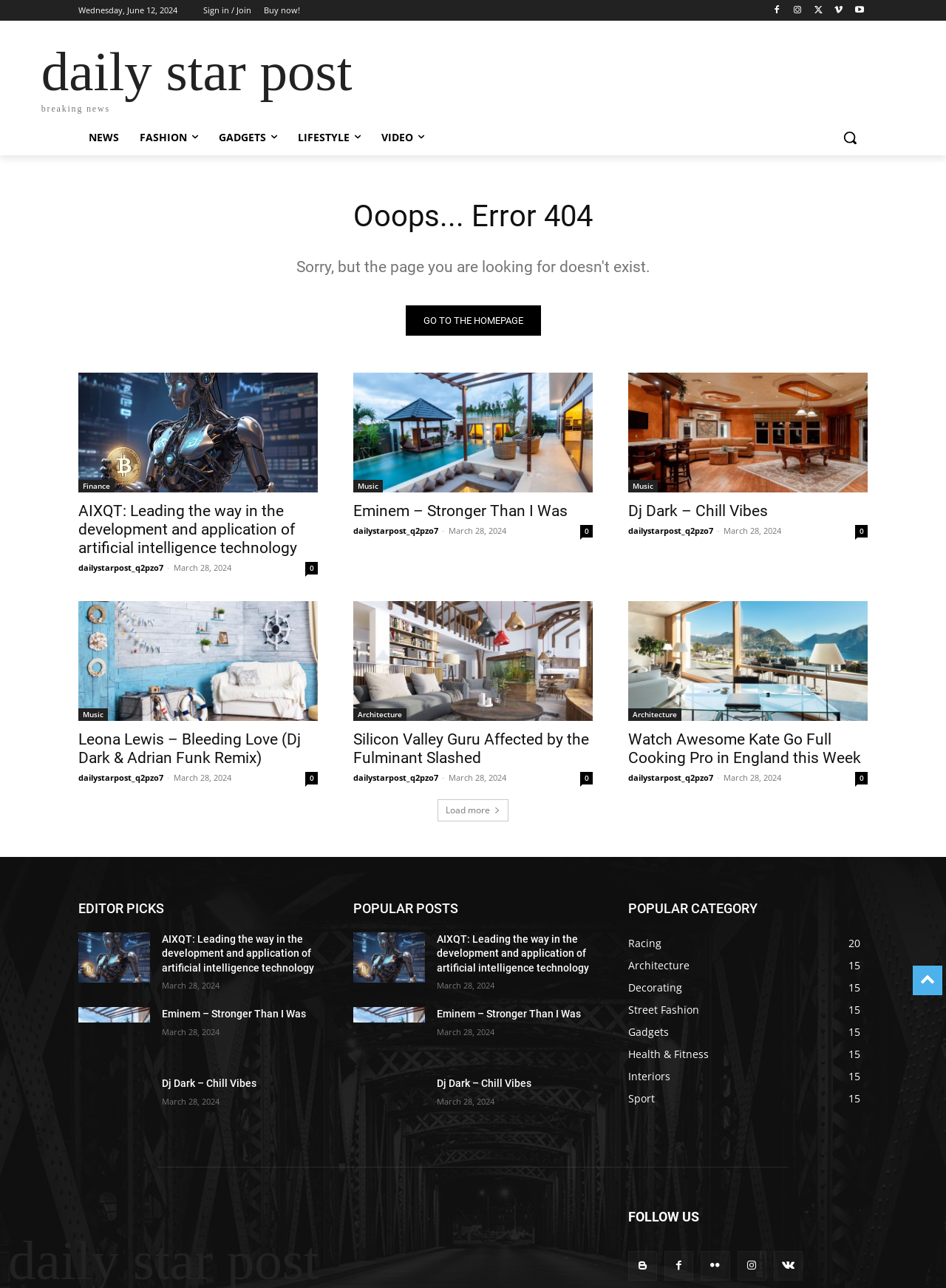Can you specify the bounding box coordinates of the area that needs to be clicked to fulfill the following instruction: "Read the 'NEWS' section"?

[0.083, 0.093, 0.137, 0.12]